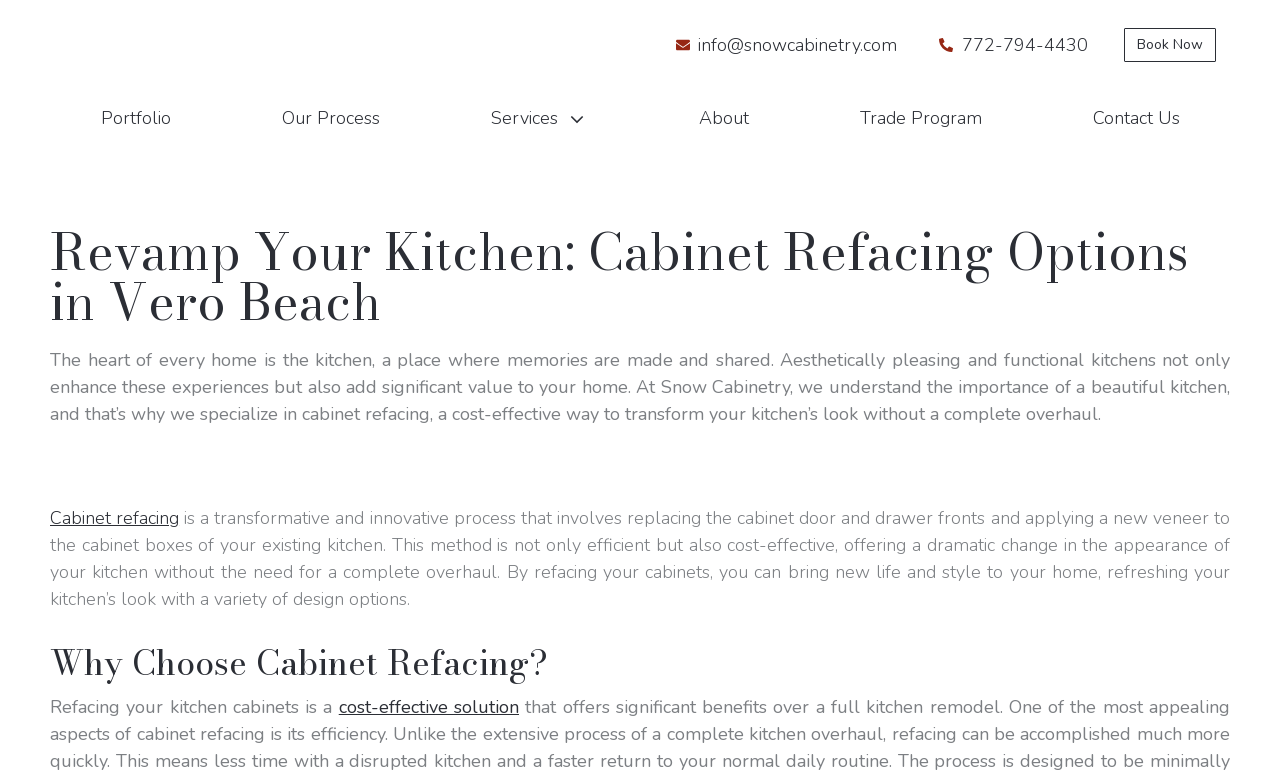What is the process of cabinet refacing?
Provide a detailed and extensive answer to the question.

I determined the answer by reading the text on the webpage, which explains that cabinet refacing involves replacing the cabinet door and drawer fronts and applying a new veneer to the cabinet boxes of the existing kitchen.